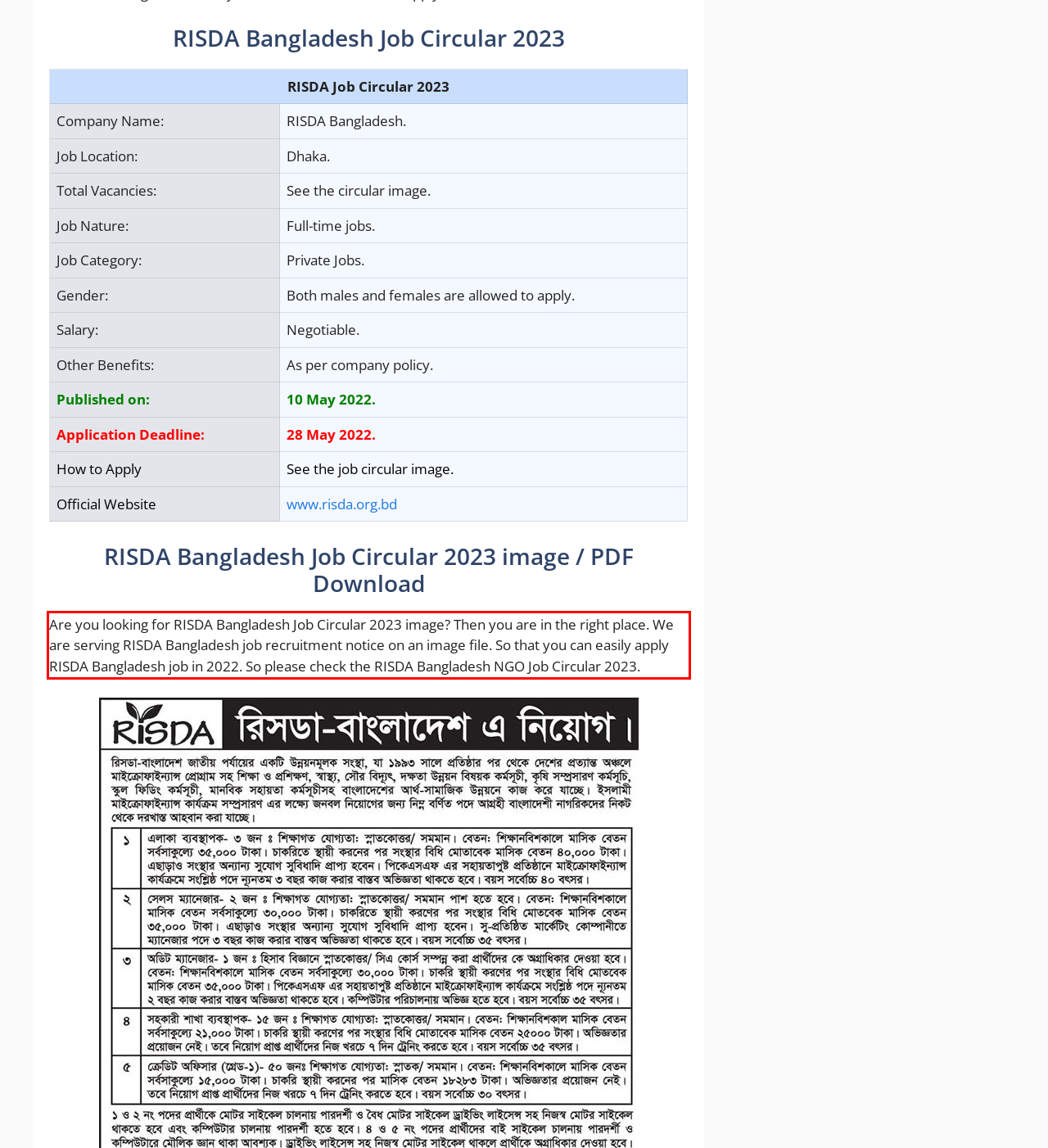Using the provided screenshot, read and generate the text content within the red-bordered area.

Are you looking for RISDA Bangladesh Job Circular 2023 image? Then you are in the right place. We are serving RISDA Bangladesh job recruitment notice on an image file. So that you can easily apply RISDA Bangladesh job in 2022. So please check the RISDA Bangladesh NGO Job Circular 2023.